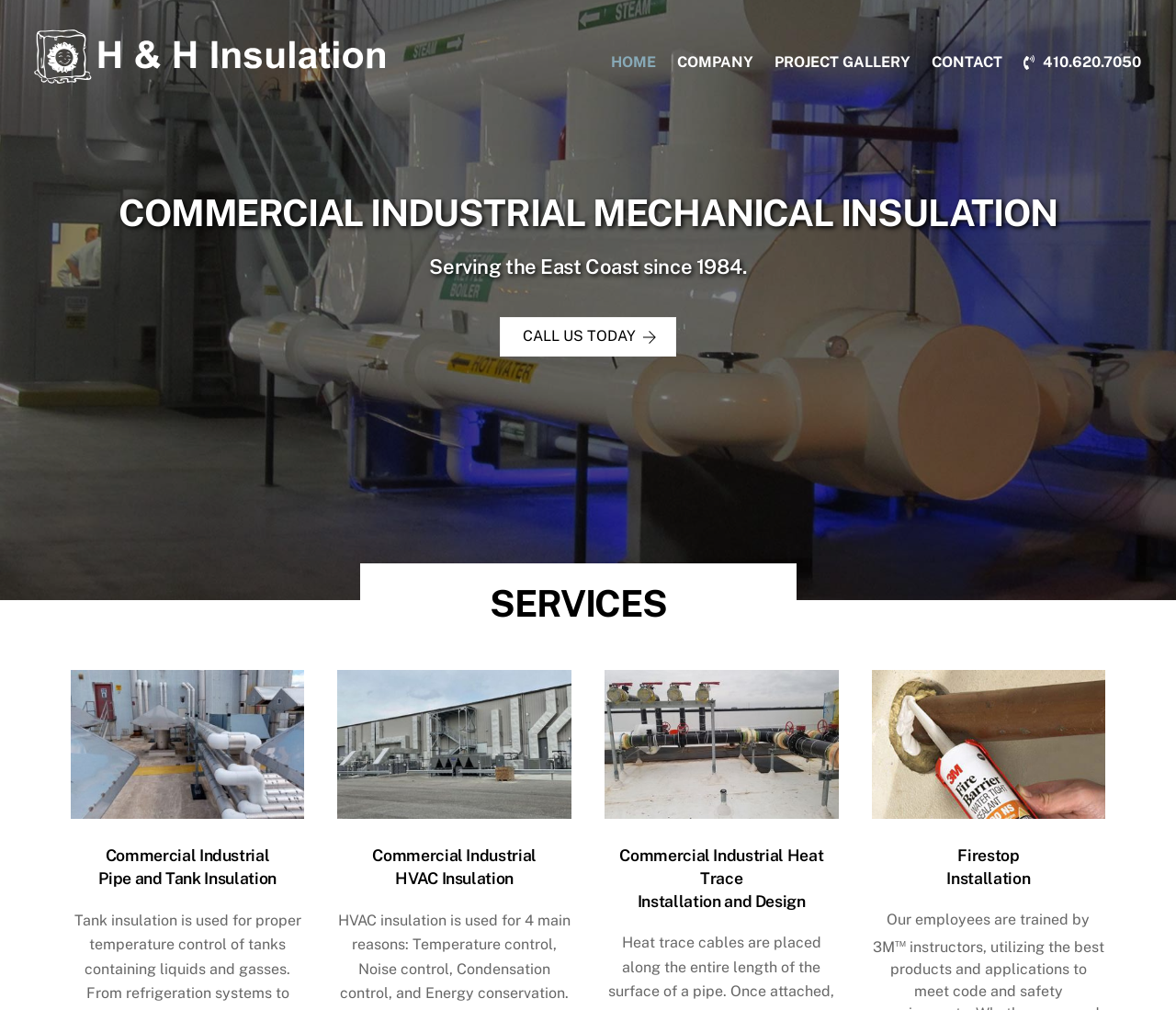How many main reasons are there for using HVAC insulation? Observe the screenshot and provide a one-word or short phrase answer.

4